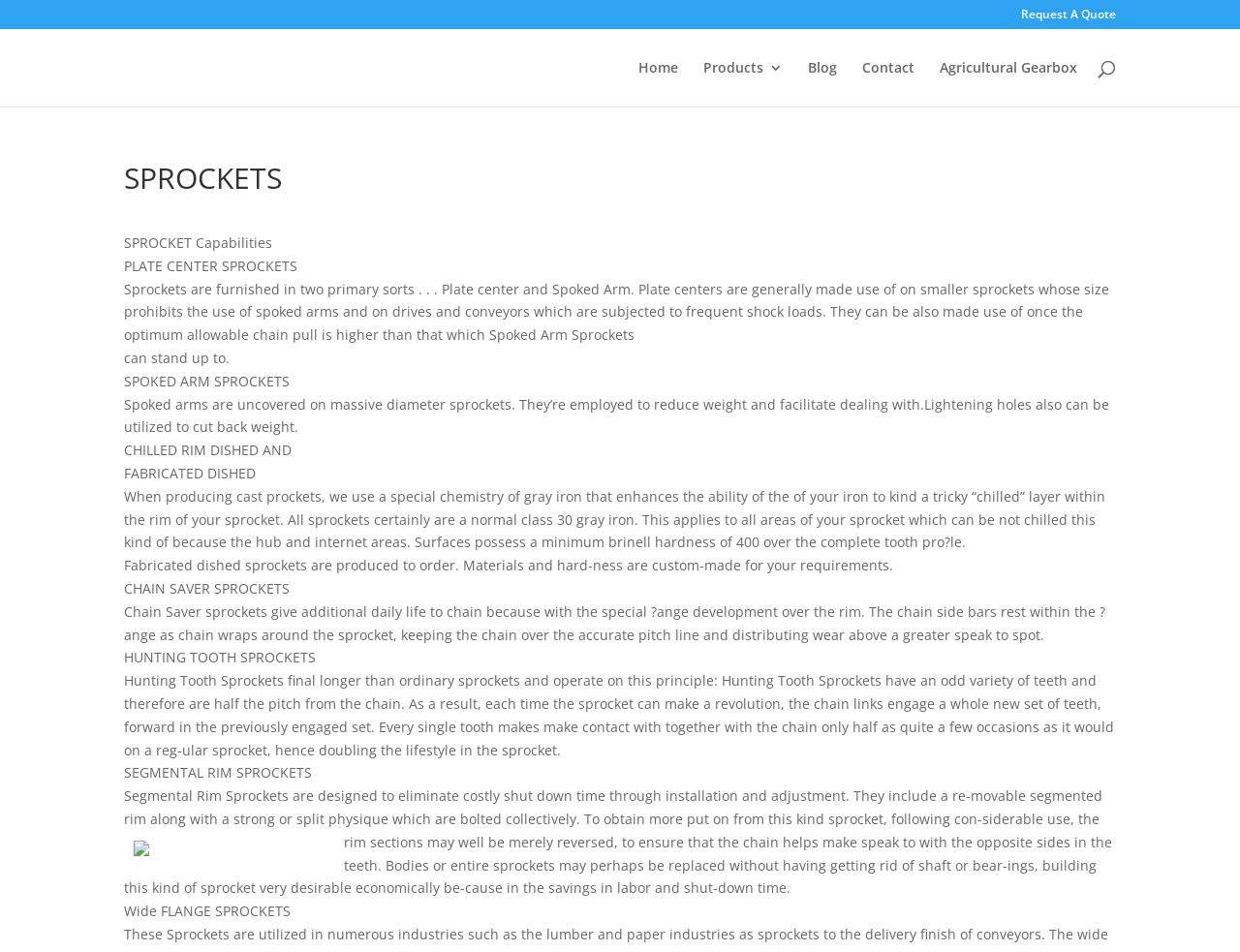What is the minimum brinell hardness of sprocket surfaces?
Refer to the image and give a detailed answer to the query.

According to the webpage, surfaces of sprockets possess a minimum brinell hardness of 400 over the complete tooth profile. This information is obtained from the StaticText element with the text 'When producing cast prockets, we use a special chemistry of gray iron that enhances the ability of the of your iron to kind a tricky “chilled” layer within the rim of your sprocket. All sprockets certainly are a normal class 30 gray iron. This applies to all areas of your sprocket which can be not chilled this kind of because the hub and internet areas. Surfaces possess a minimum brinell hardness of 400 over the complete tooth pro?le.'